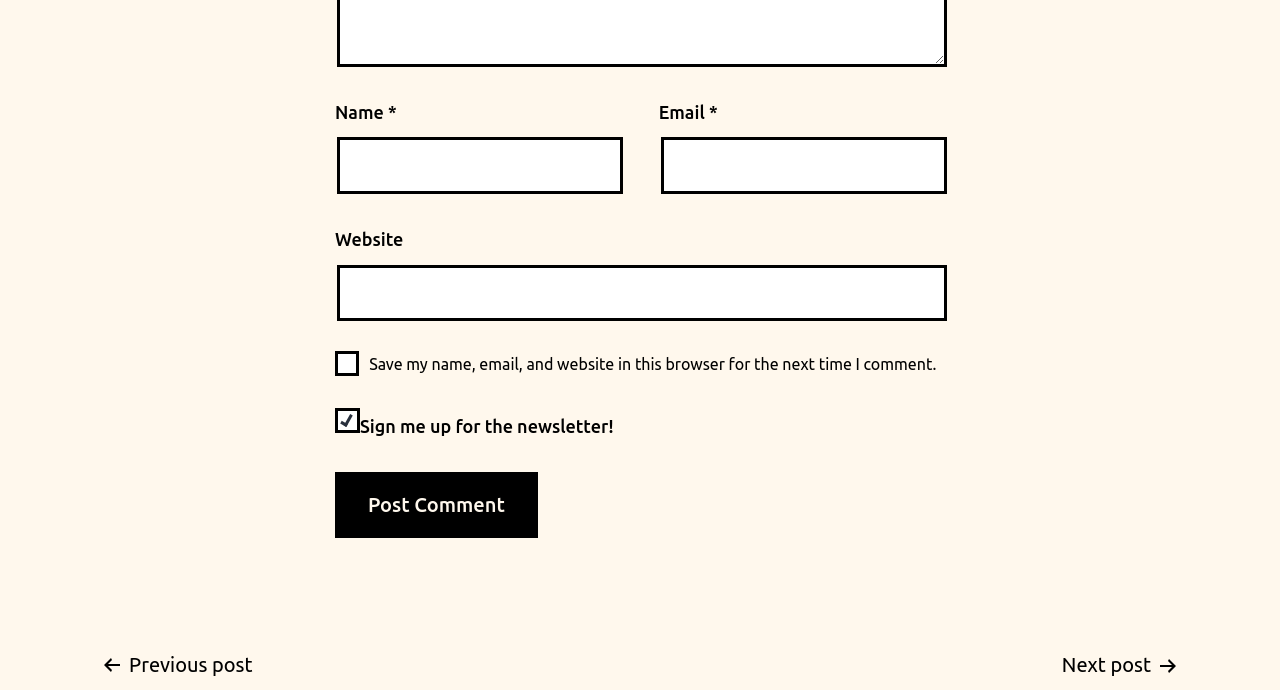Provide the bounding box coordinates in the format (top-left x, top-left y, bottom-right x, bottom-right y). All values are floating point numbers between 0 and 1. Determine the bounding box coordinate of the UI element described as: name="submit" value="Post Comment"

[0.262, 0.684, 0.42, 0.78]